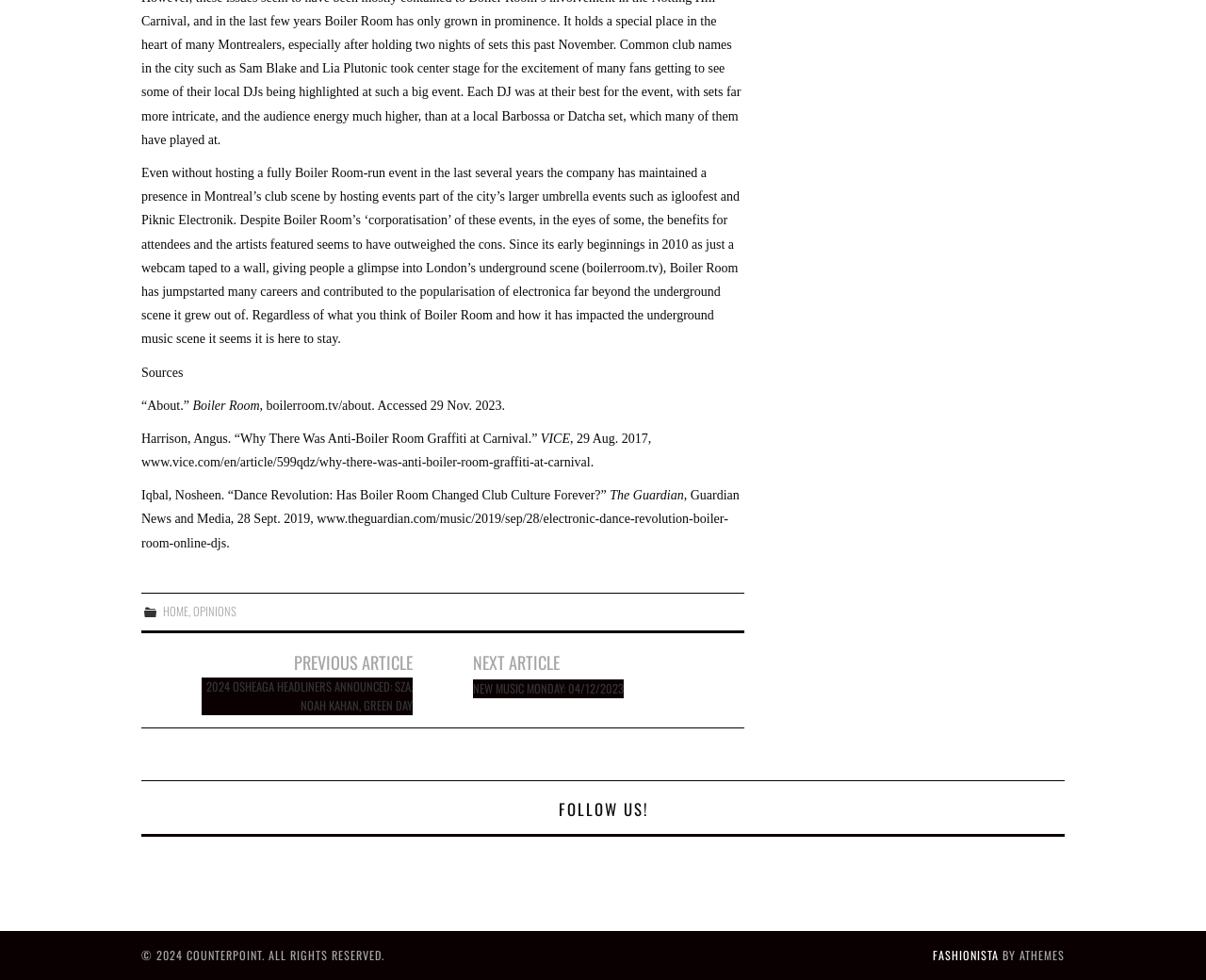Carefully examine the image and provide an in-depth answer to the question: What is the name of the publication that wrote about Boiler Room?

The name of the publication can be found in the list of sources at the bottom of the article, which mentions 'VICE' as one of the sources.